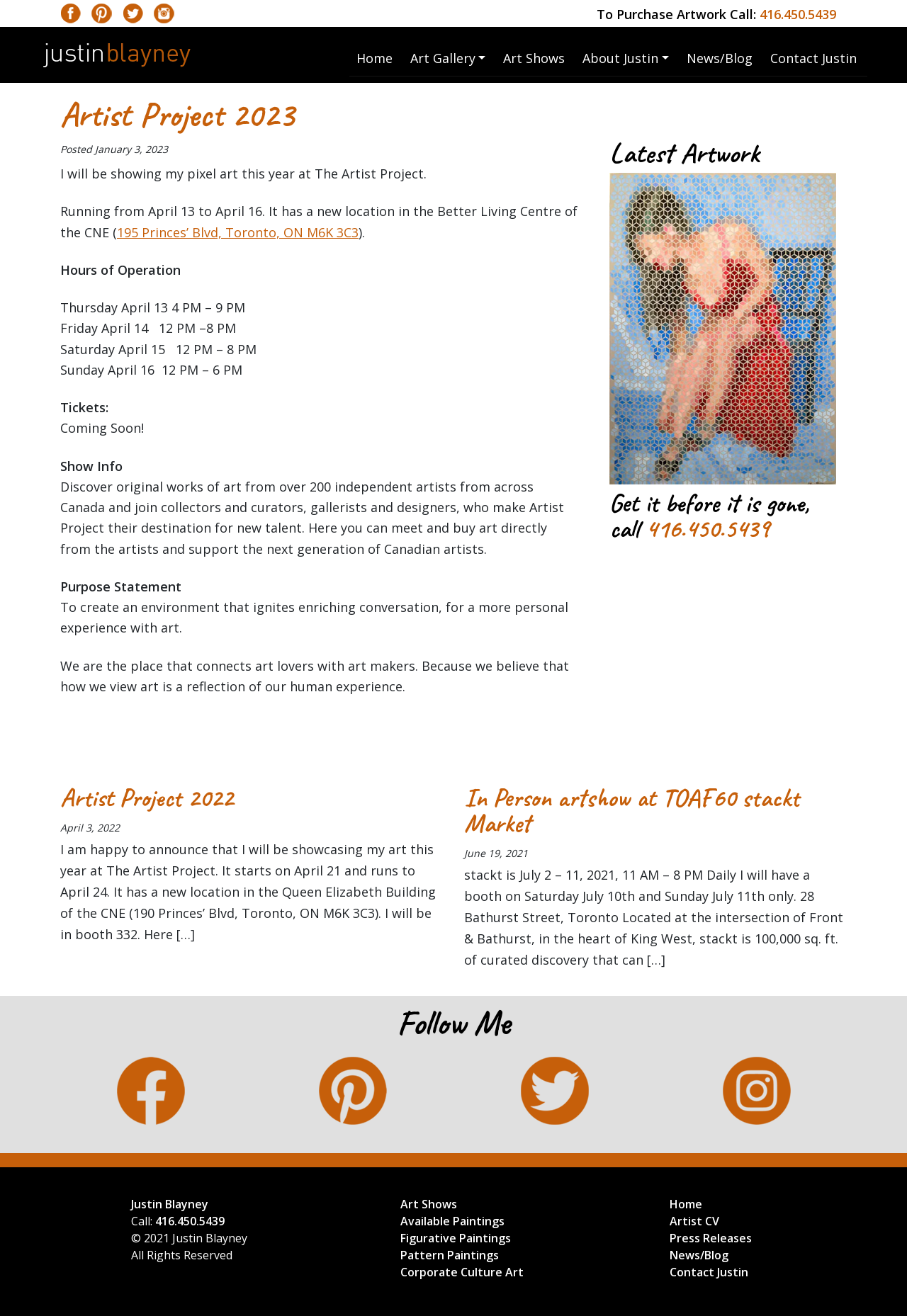Please provide the bounding box coordinates for the element that needs to be clicked to perform the instruction: "Click the 'Home' link". The coordinates must consist of four float numbers between 0 and 1, formatted as [left, top, right, bottom].

[0.385, 0.03, 0.444, 0.058]